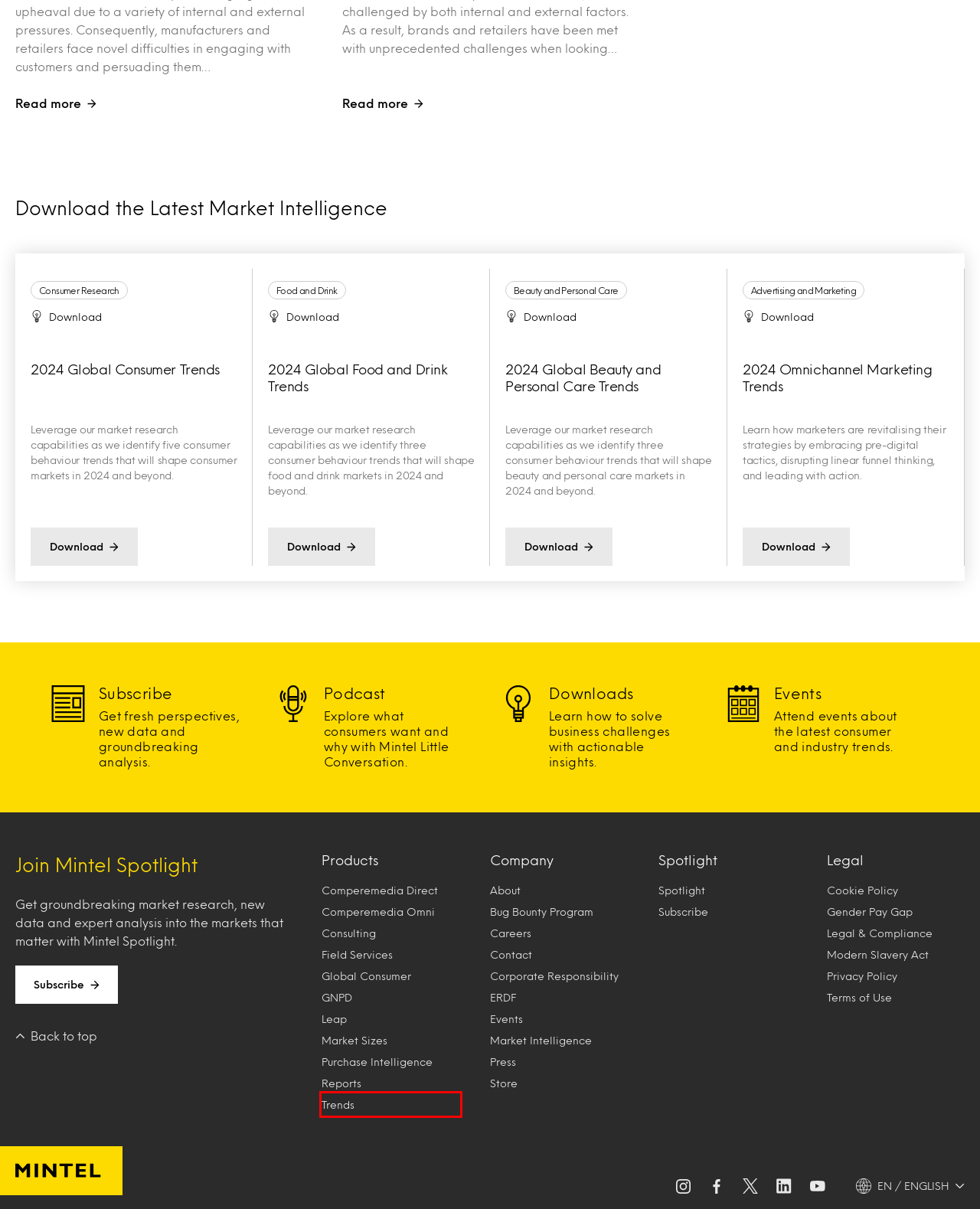A screenshot of a webpage is given with a red bounding box around a UI element. Choose the description that best matches the new webpage shown after clicking the element within the red bounding box. Here are the candidates:
A. 2024 Global Consumer Trends | Mintel
B. Market Trend Analysis & Consumer Research | Mintel
C. Marketing Strategy & Competitor Research & Insights | Mintel
D. 2024 Global Food and Drink Trends | Mintel
E. 2024 Global Beauty and Personal Care Trends | Mintel
F. Mintel’s Most Innovative Food and Drink 2024 | Mintel
G. Marketing Strategy & Industry Analysis Research | Mintel
H. Market Intelligence & Research Products To Purchase | Mintel

B